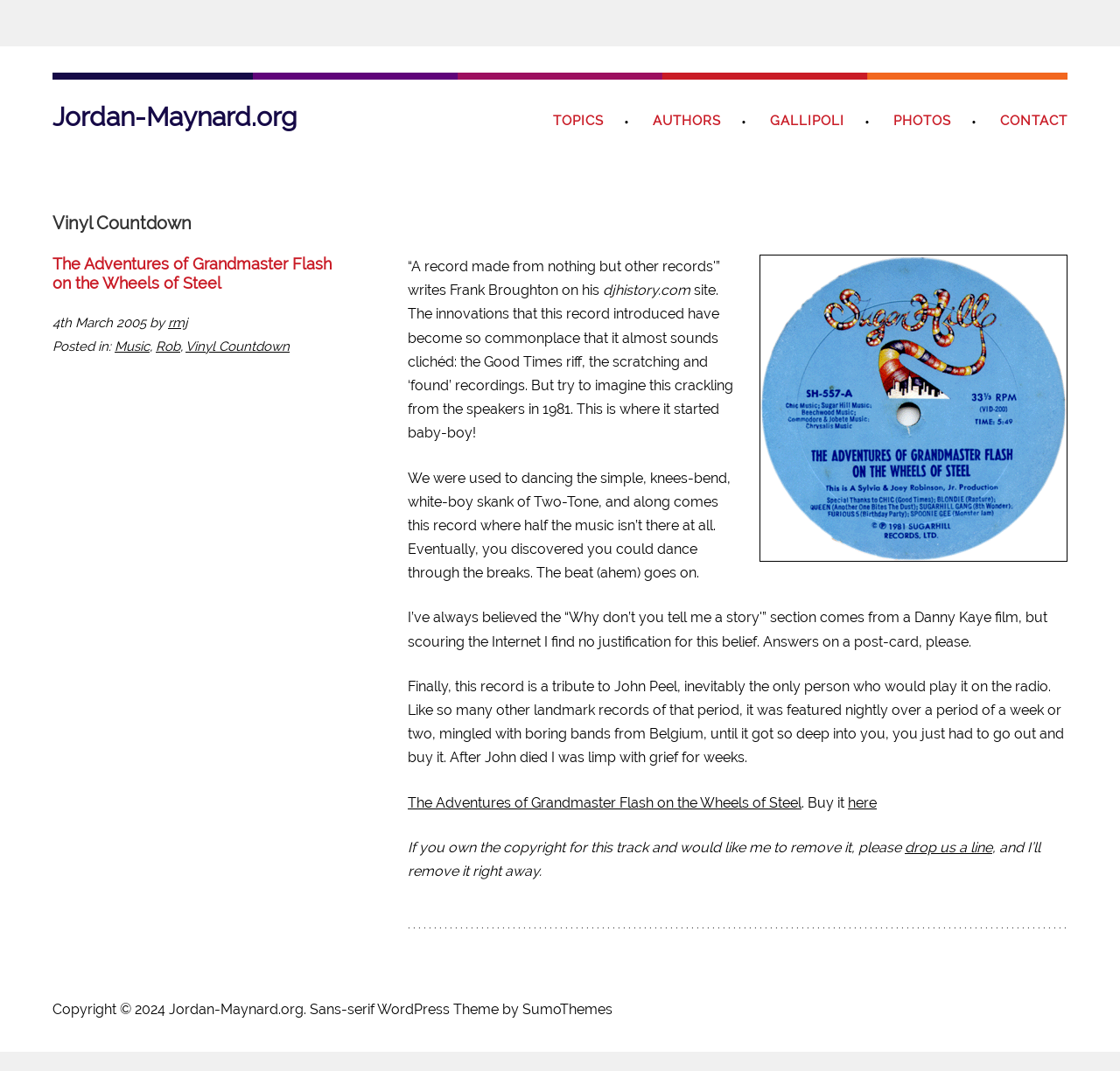Locate the bounding box of the UI element with the following description: "Vinyl Countdown".

[0.166, 0.316, 0.259, 0.331]